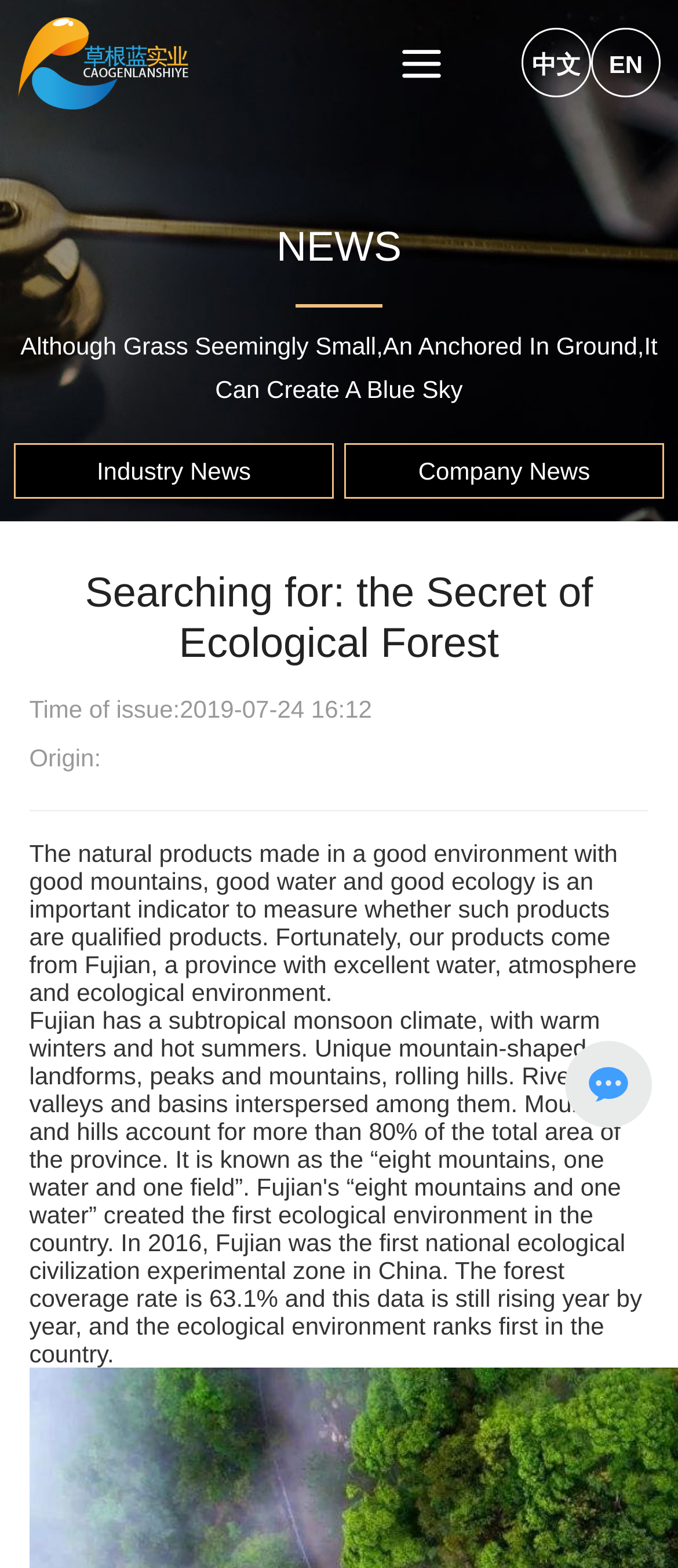What are the two language options?
Provide an in-depth and detailed explanation in response to the question.

The language options are obtained from the link elements with the text '中文' and 'EN', which are located at the top right corner of the webpage.